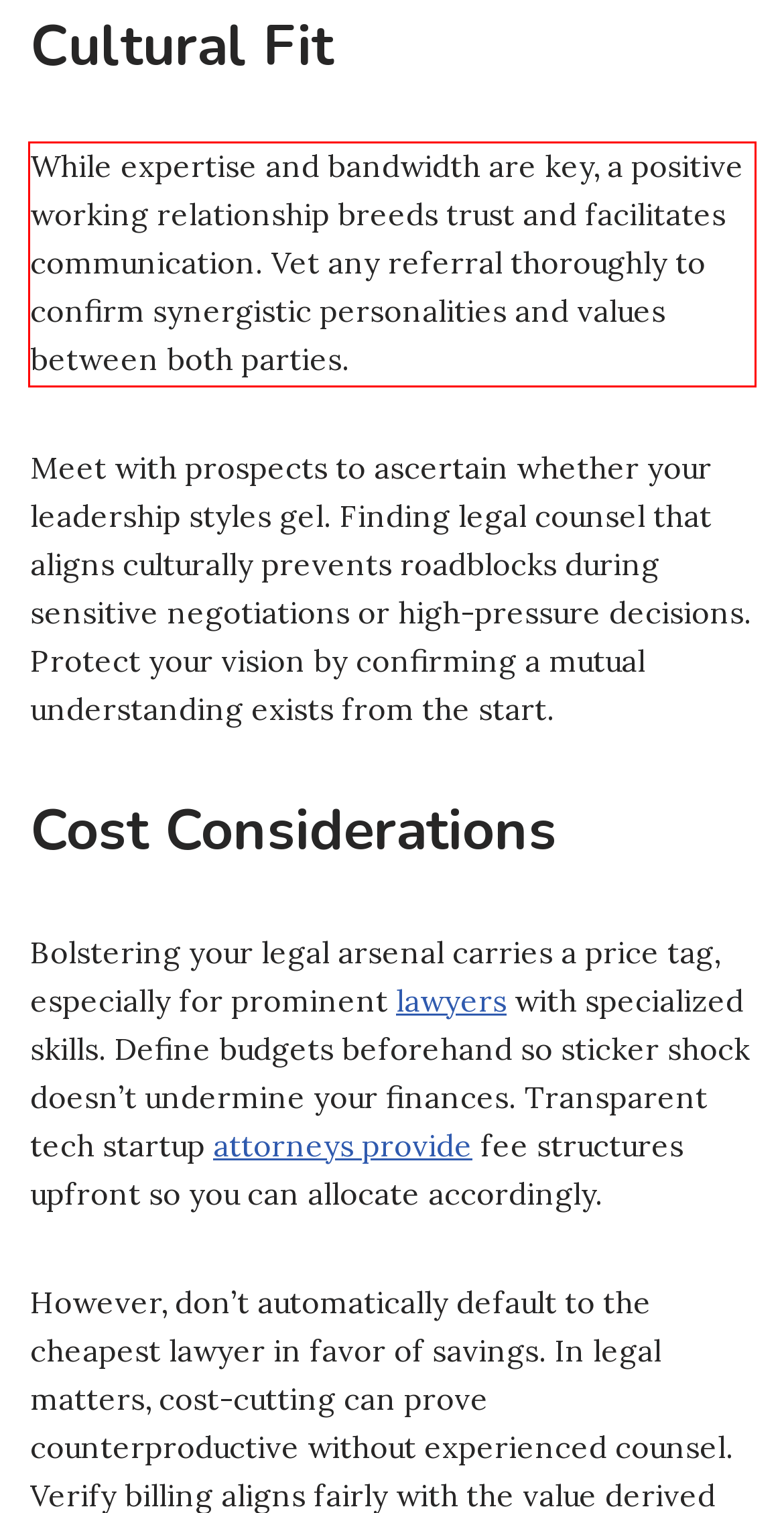Please perform OCR on the text within the red rectangle in the webpage screenshot and return the text content.

While expertise and bandwidth are key, a positive working relationship breeds trust and facilitates communication. Vet any referral thoroughly to confirm synergistic personalities and values between both parties.